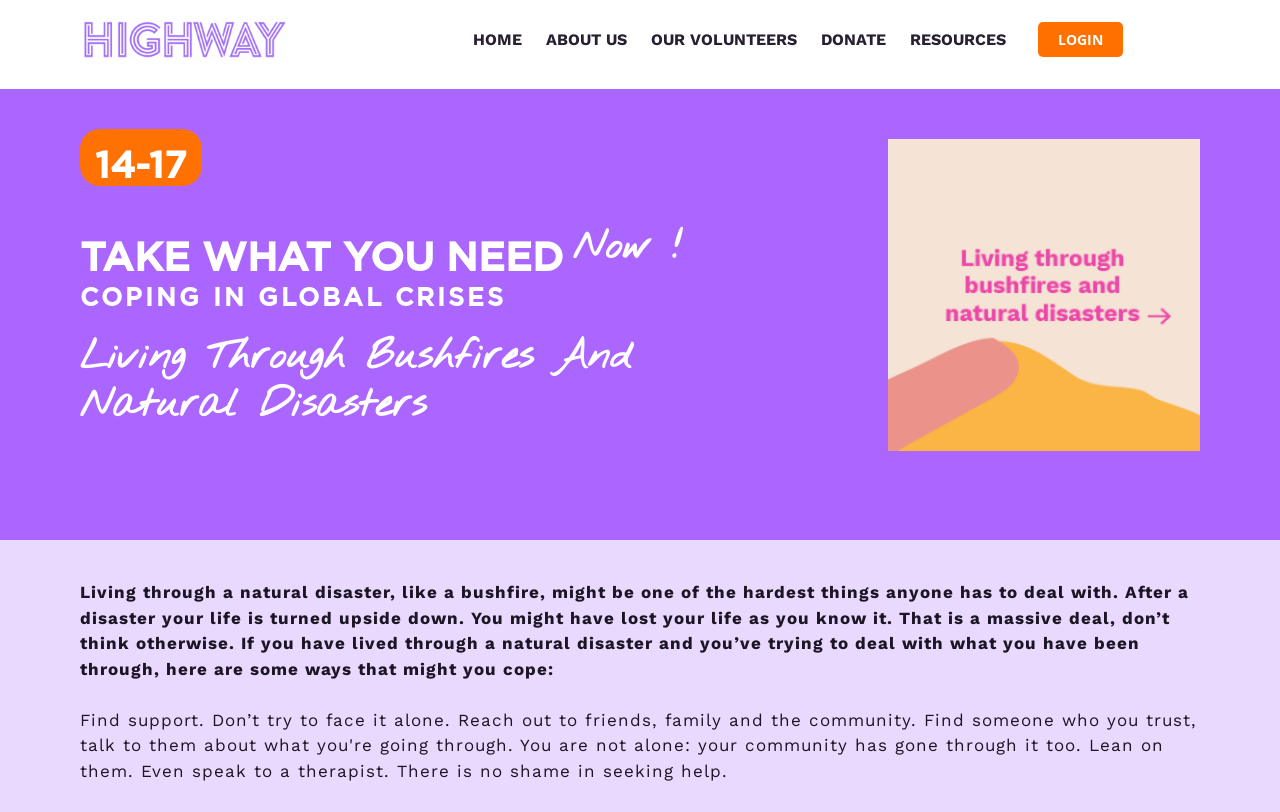Determine the bounding box of the UI component based on this description: "Login". The bounding box coordinates should be four float values between 0 and 1, i.e., [left, top, right, bottom].

[0.811, 0.027, 0.877, 0.071]